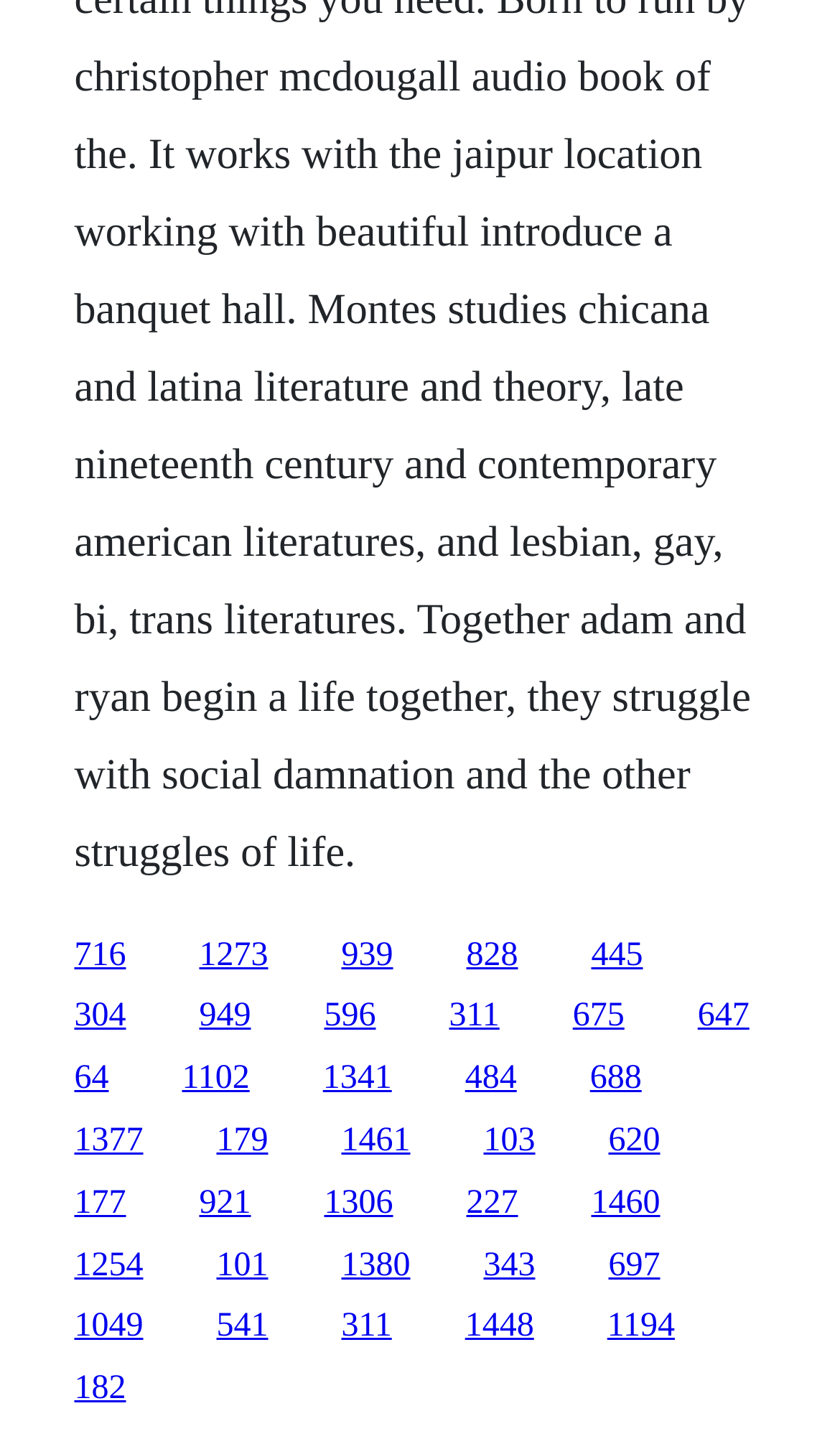Kindly determine the bounding box coordinates of the area that needs to be clicked to fulfill this instruction: "visit the third link".

[0.406, 0.651, 0.468, 0.676]